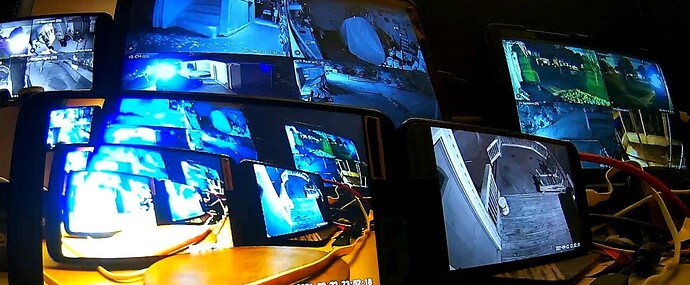Explain the details of the image you are viewing.

The image captures a complex setup of multiple screens displaying live feeds from security cameras. The screens are positioned on a surface, such as a table, showcasing various angles of the monitored areas. Some screens display illuminated visuals, highlighting movement or activity, while others offer less clarity due to darkness in the monitored environments.

Prominently, the arrangement reveals a diversity of camera angles, making it evident that a comprehensive surveillance system is in operation. The presence of cables suggests a wired connection to each device, emphasizing the technological aspect of the setup. The time stamps visible on some screens indicate that these feeds are active and being monitored in real-time, providing crucial insights for security management.

This collaborative view not only illustrates the functionality of the live streaming technology but also raises questions about the limits on simultaneous live streams via the Wyze app, as suggested by the post associated with this image.